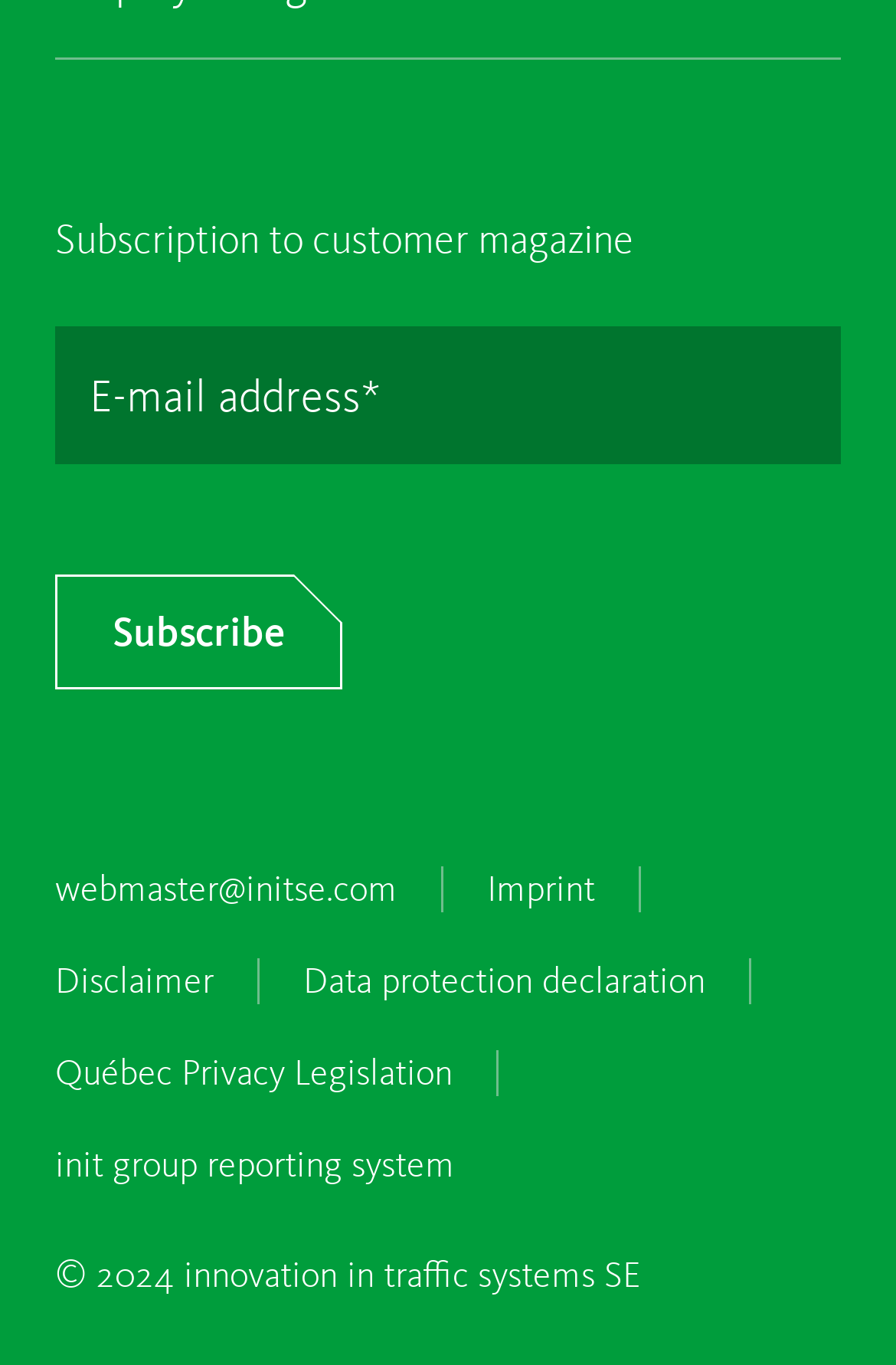Please predict the bounding box coordinates of the element's region where a click is necessary to complete the following instruction: "Subscribe to customer magazine". The coordinates should be represented by four float numbers between 0 and 1, i.e., [left, top, right, bottom].

[0.062, 0.421, 0.382, 0.512]